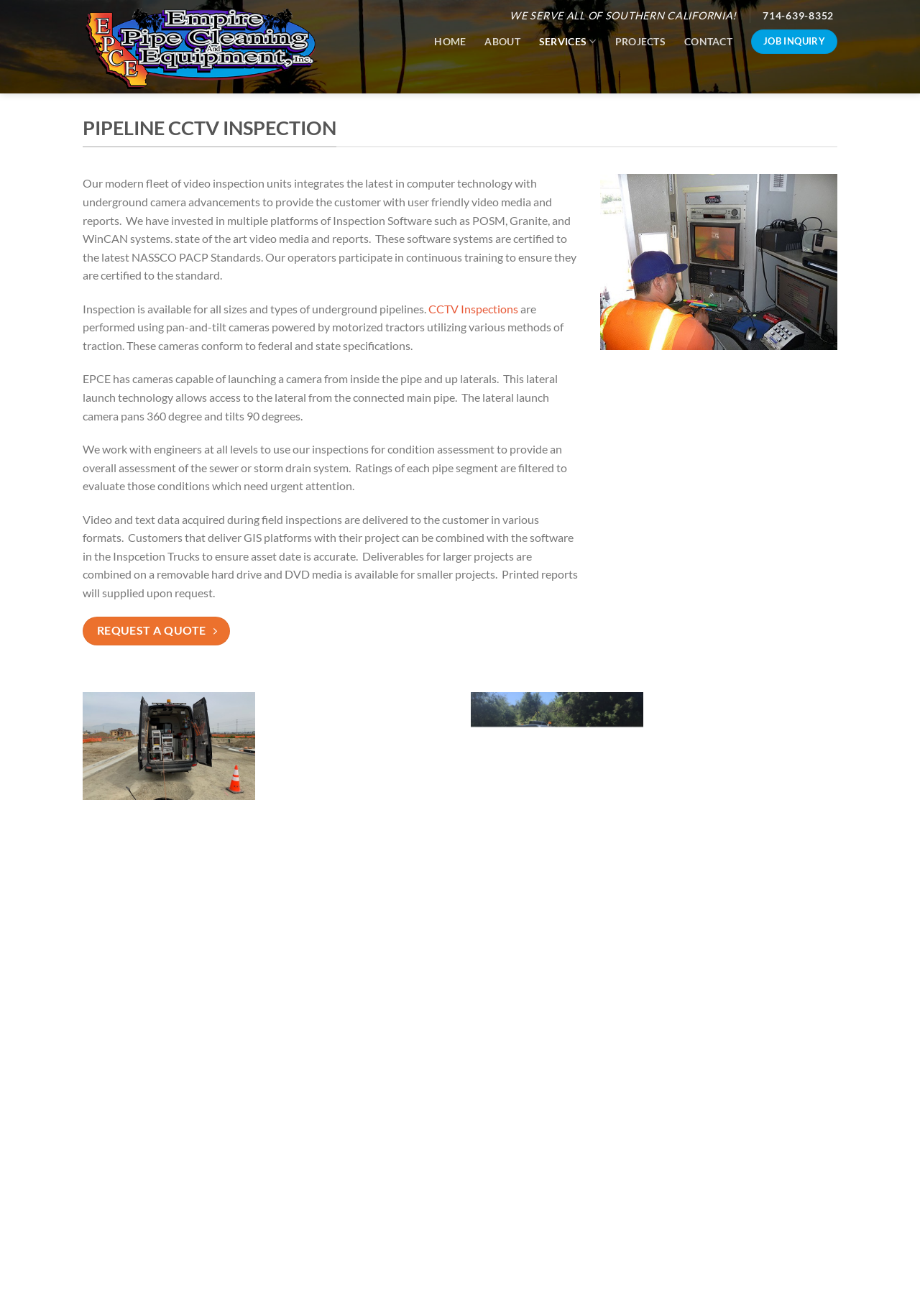Locate the bounding box coordinates of the area that needs to be clicked to fulfill the following instruction: "Click the 'HOME' link". The coordinates should be in the format of four float numbers between 0 and 1, namely [left, top, right, bottom].

[0.472, 0.022, 0.507, 0.042]